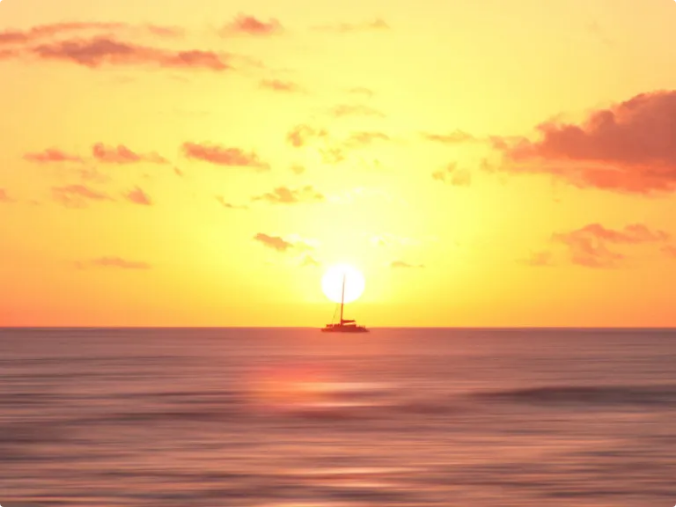What is the shape of the waves in the foreground?
Look at the image and answer with only one word or phrase.

Ripple